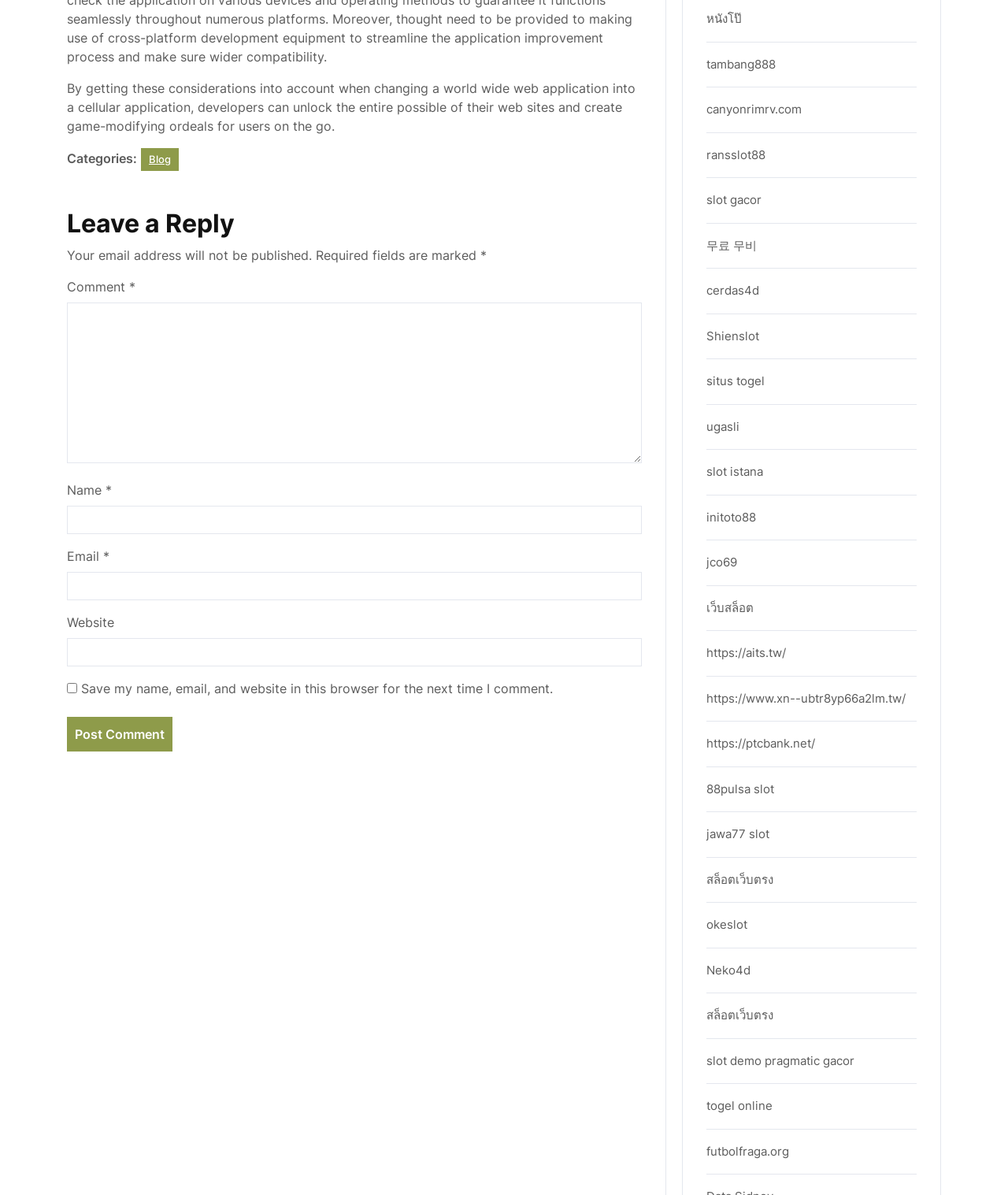Can users save their information for future comments? Using the information from the screenshot, answer with a single word or phrase.

Yes